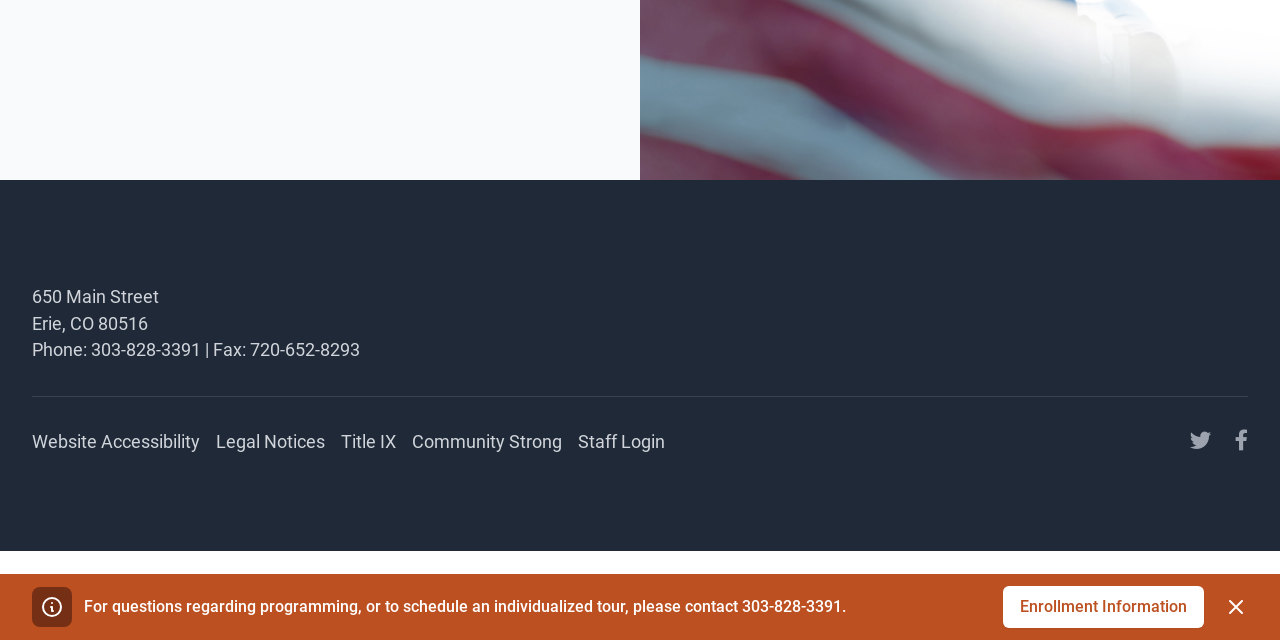Provide the bounding box coordinates in the format (top-left x, top-left y, bottom-right x, bottom-right y). All values are floating point numbers between 0 and 1. Determine the bounding box coordinate of the UI element described as: Legal Notices

[0.169, 0.674, 0.254, 0.706]